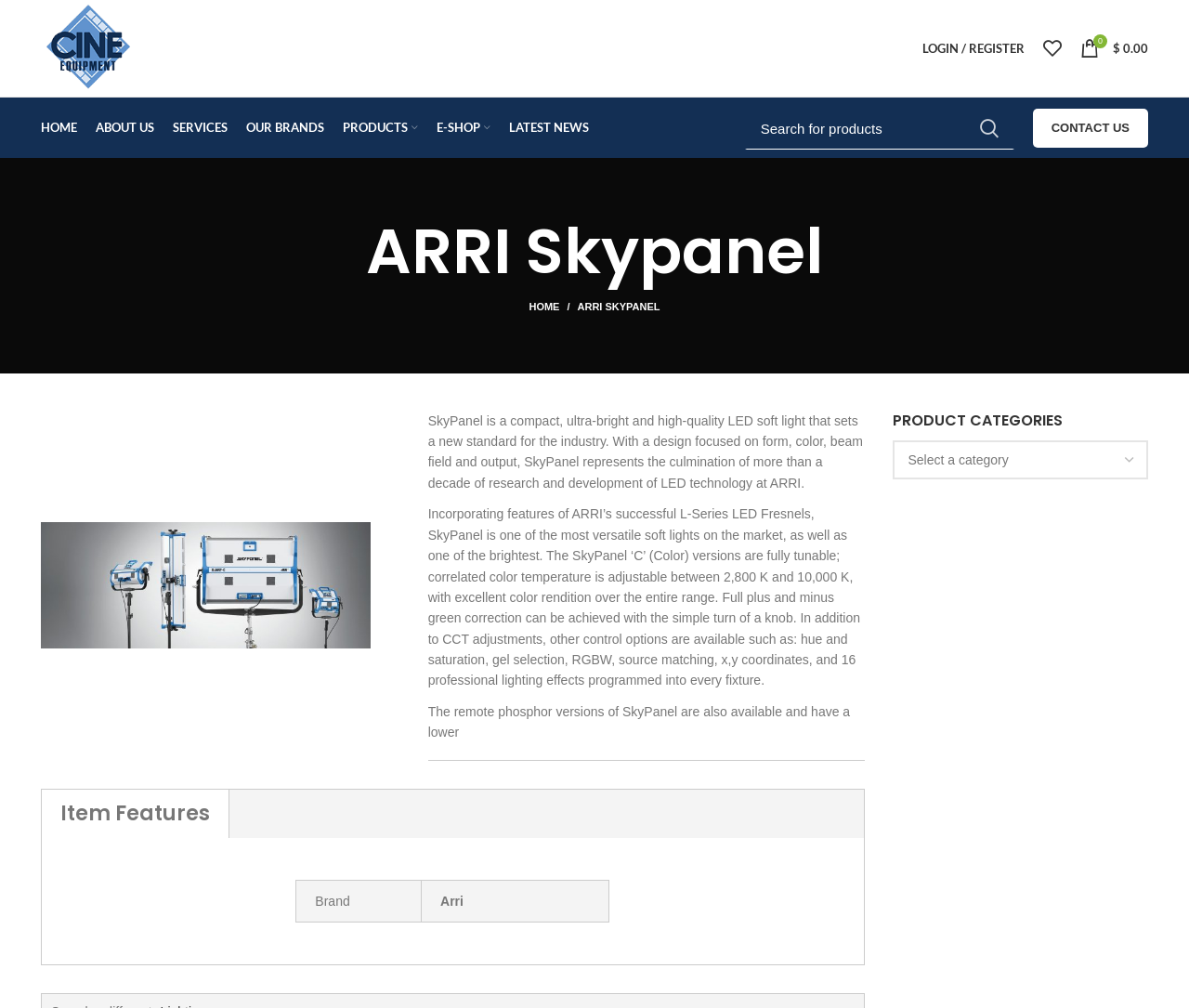Pinpoint the bounding box coordinates of the element you need to click to execute the following instruction: "Contact us". The bounding box should be represented by four float numbers between 0 and 1, in the format [left, top, right, bottom].

[0.869, 0.107, 0.966, 0.146]